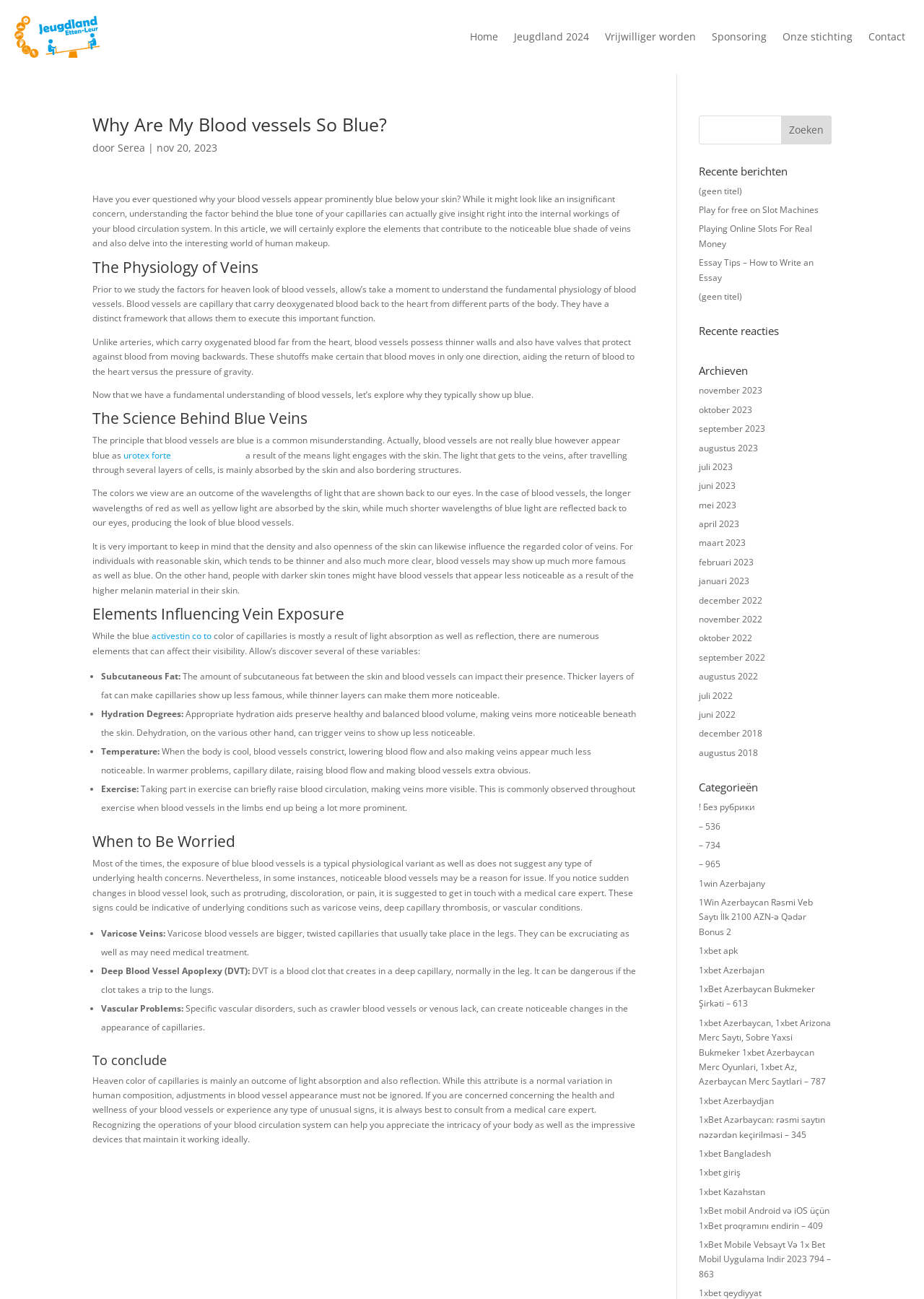How many recent posts are listed on the webpage?
Refer to the image and provide a detailed answer to the question.

The webpage lists recent posts under the heading 'Recente berichten'. There are 5 links listed under this heading, which suggests that there are 5 recent posts on the webpage.